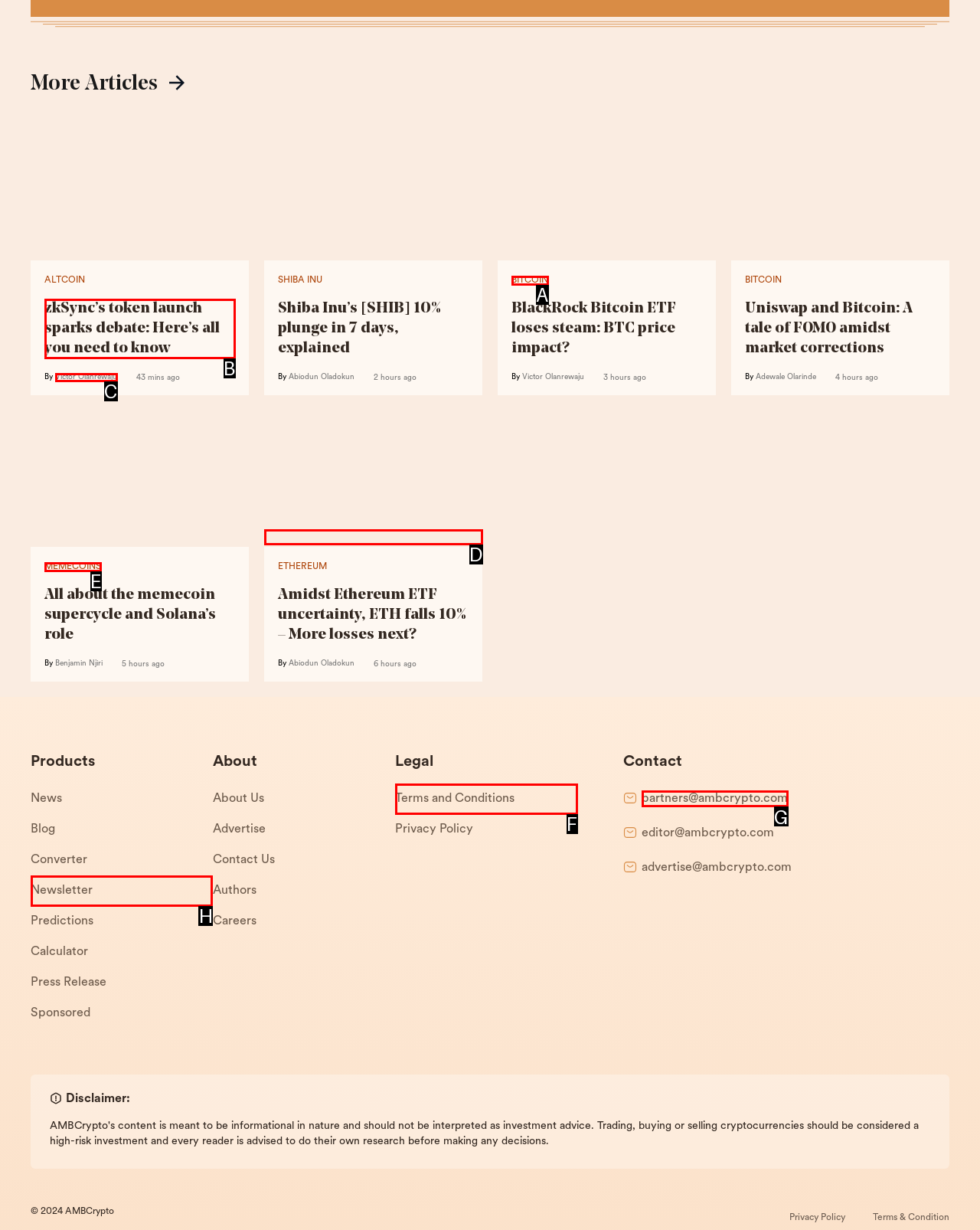Determine the letter of the UI element I should click on to complete the task: Contact the team through 'partners@ambcrypto.com' from the provided choices in the screenshot.

G